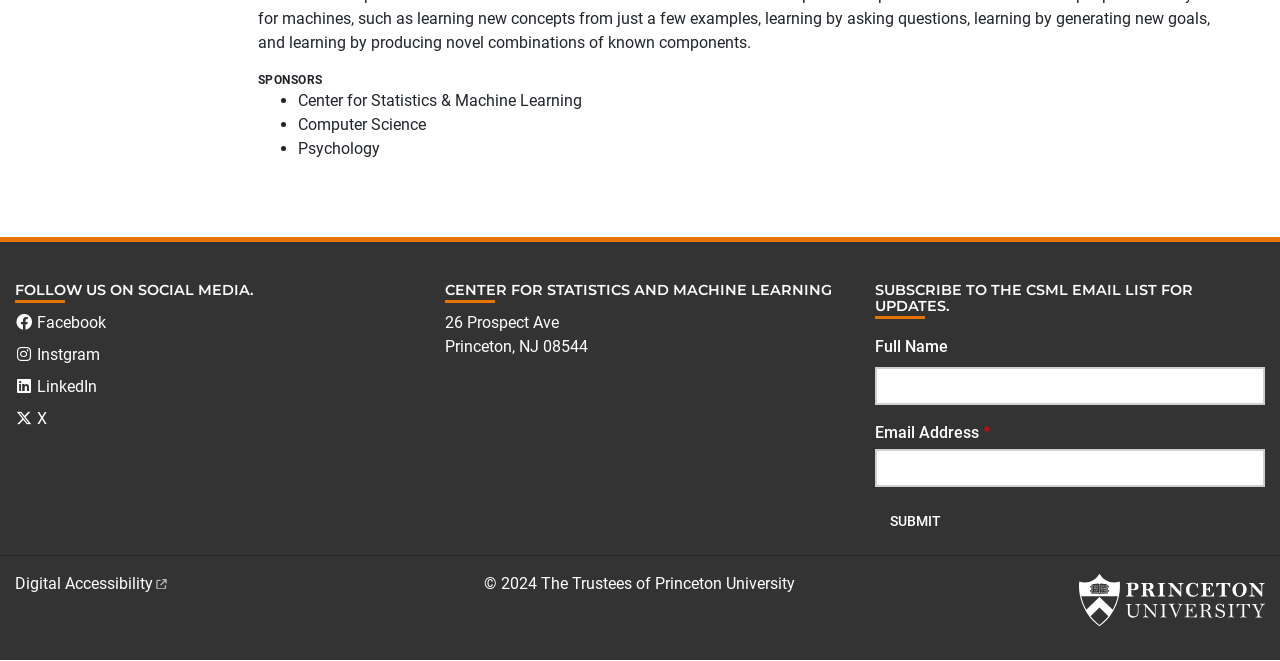Locate and provide the bounding box coordinates for the HTML element that matches this description: "Facebook (Link is external)".

[0.012, 0.473, 0.083, 0.502]